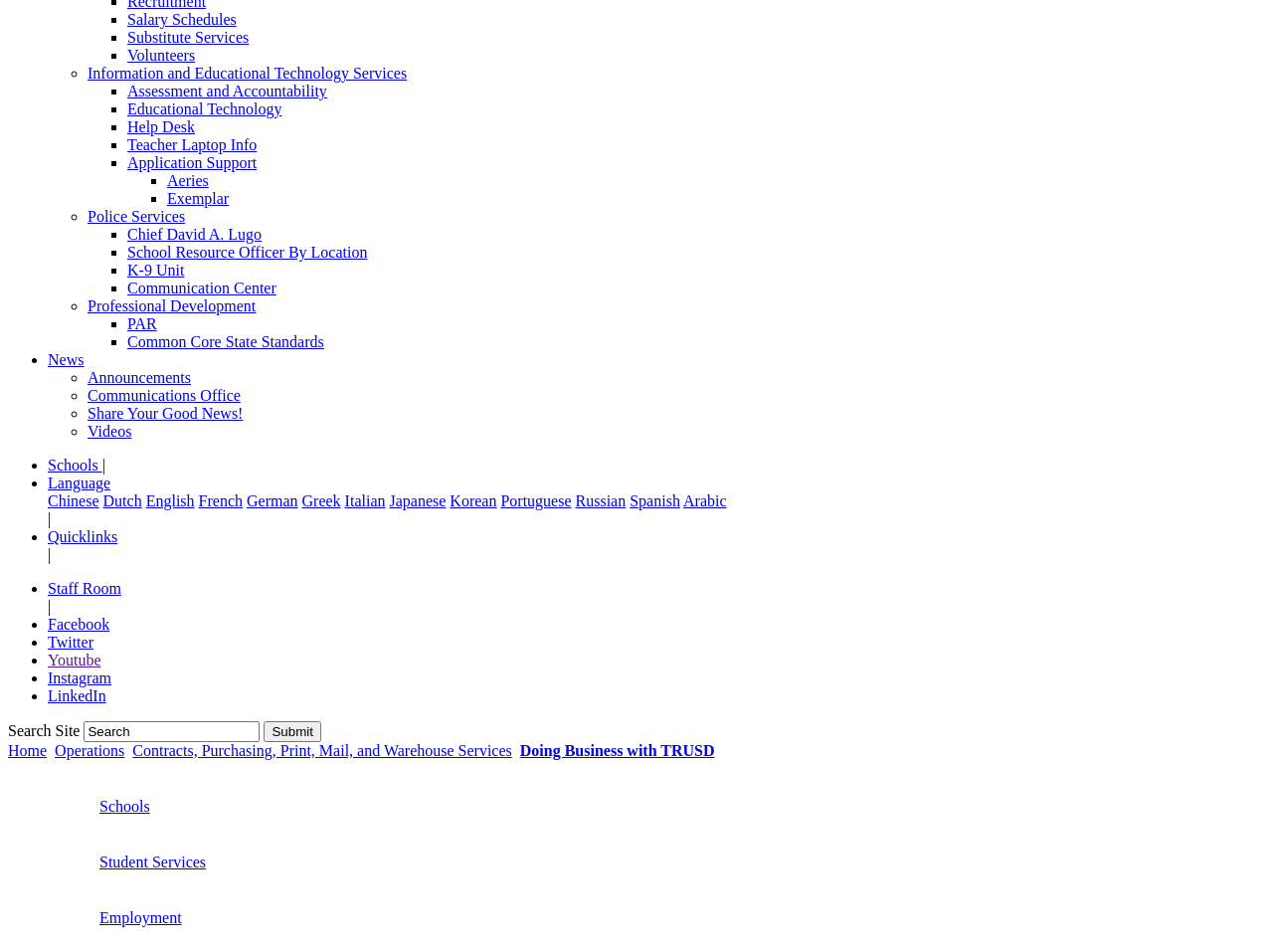Point out the bounding box coordinates of the section to click in order to follow this instruction: "Click the link to visit the Arts Consulting Group website".

None